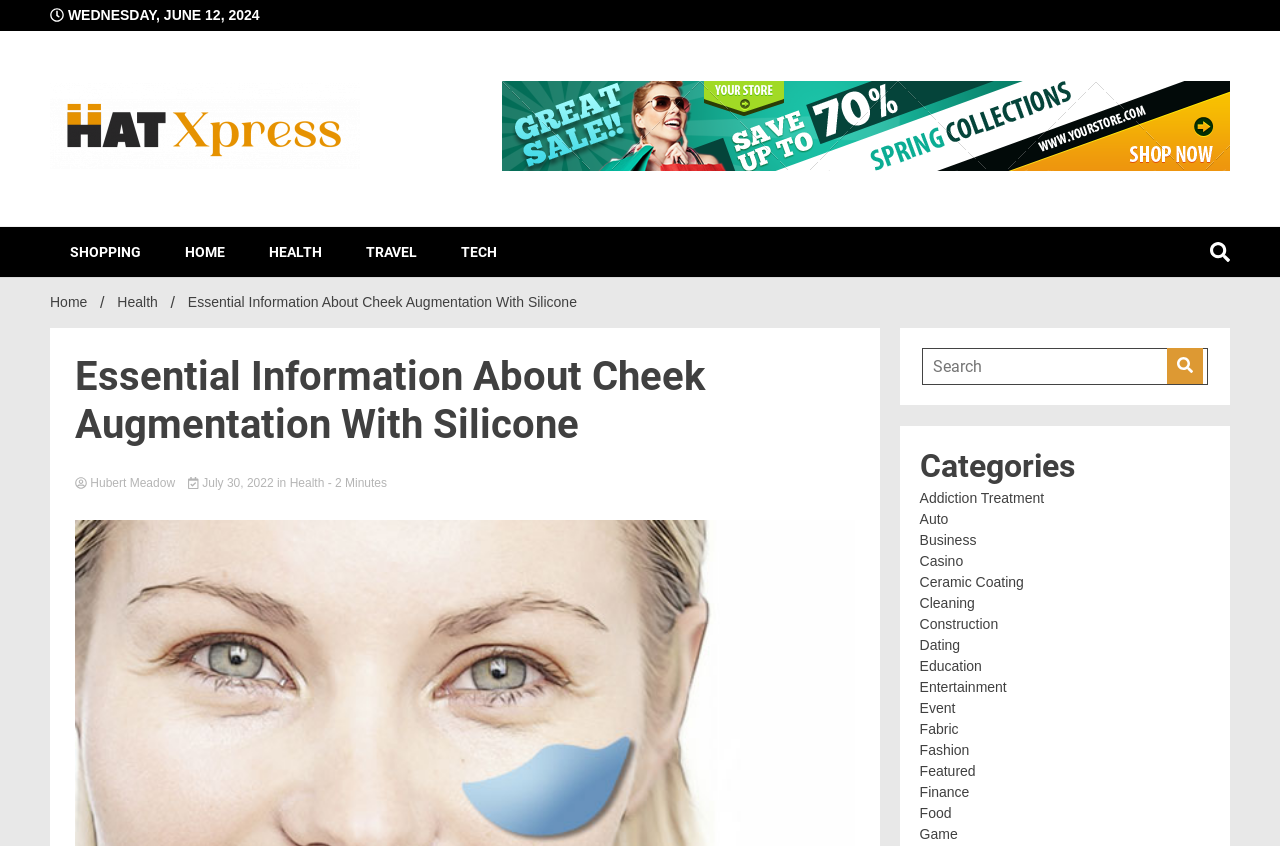Provide the bounding box coordinates of the HTML element described by the text: "name="s" placeholder="Search"".

[0.72, 0.411, 0.944, 0.455]